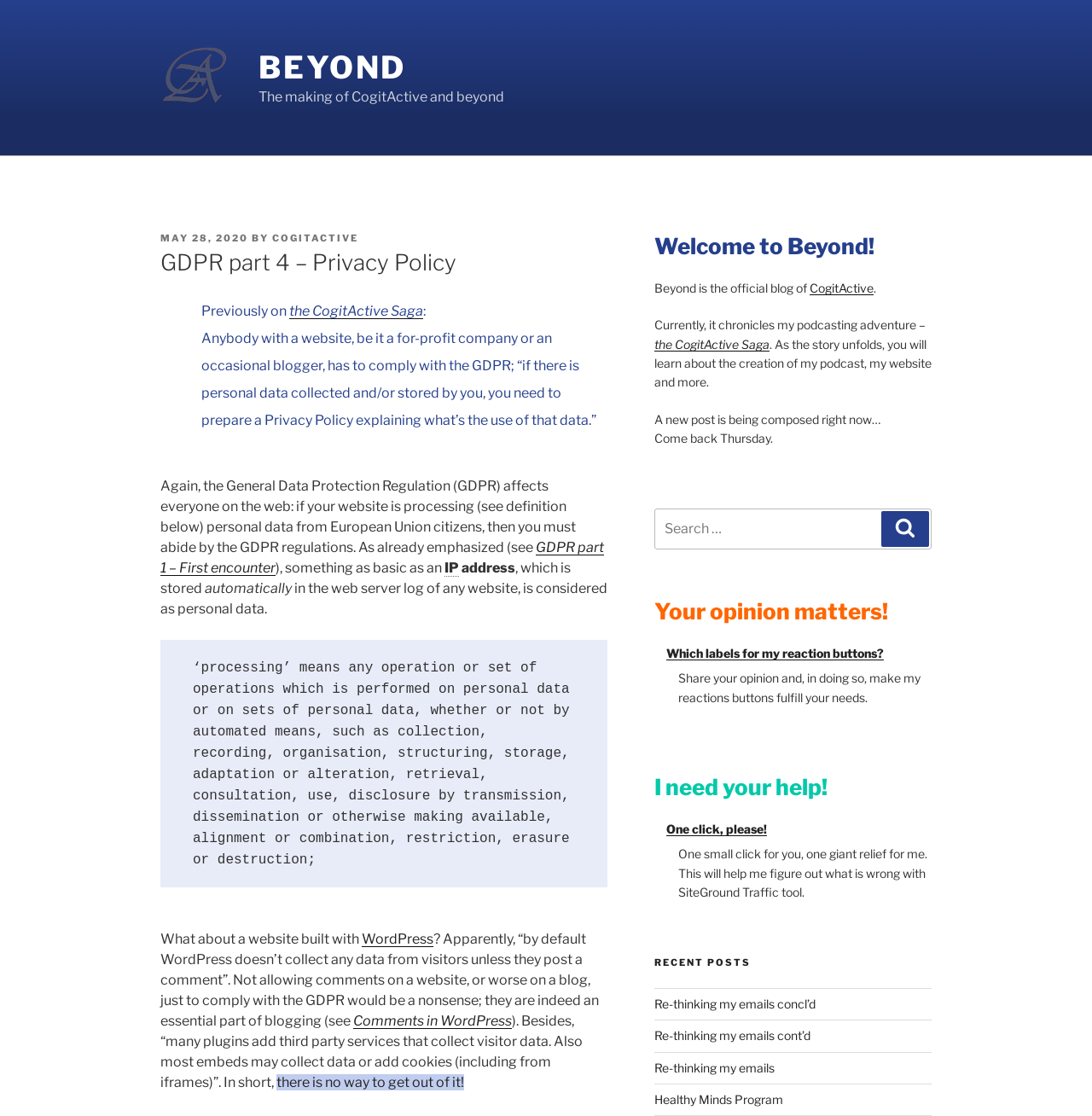Can you give a detailed response to the following question using the information from the image? What is the request made in the section 'I need your help!'?

I determined the answer by reading the text of the section, which asks for help and provides a link 'One click, please!' that suggests the request is to click a button.